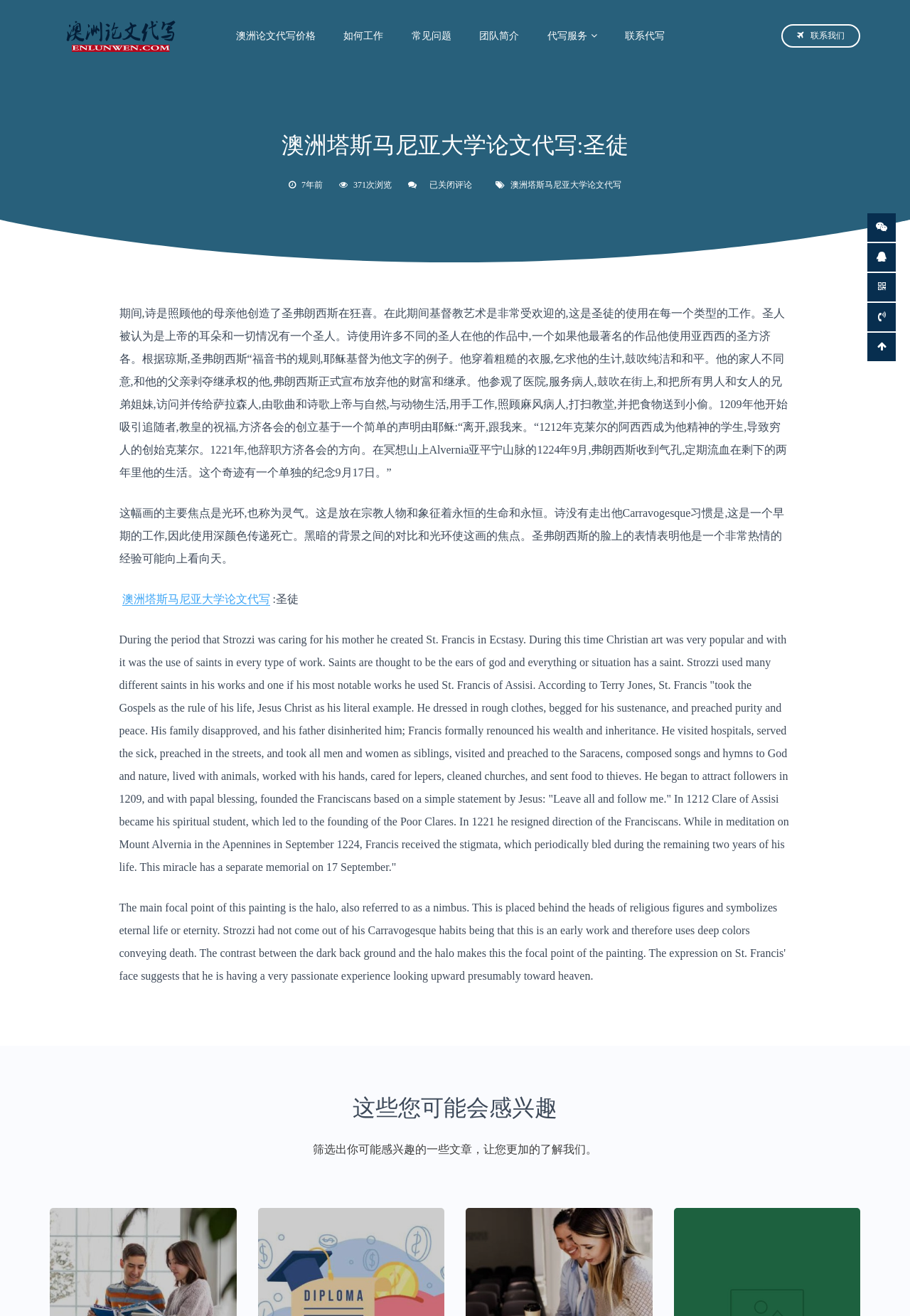Locate the bounding box coordinates of the clickable area to execute the instruction: "Search for something". Provide the coordinates as four float numbers between 0 and 1, represented as [left, top, right, bottom].

None